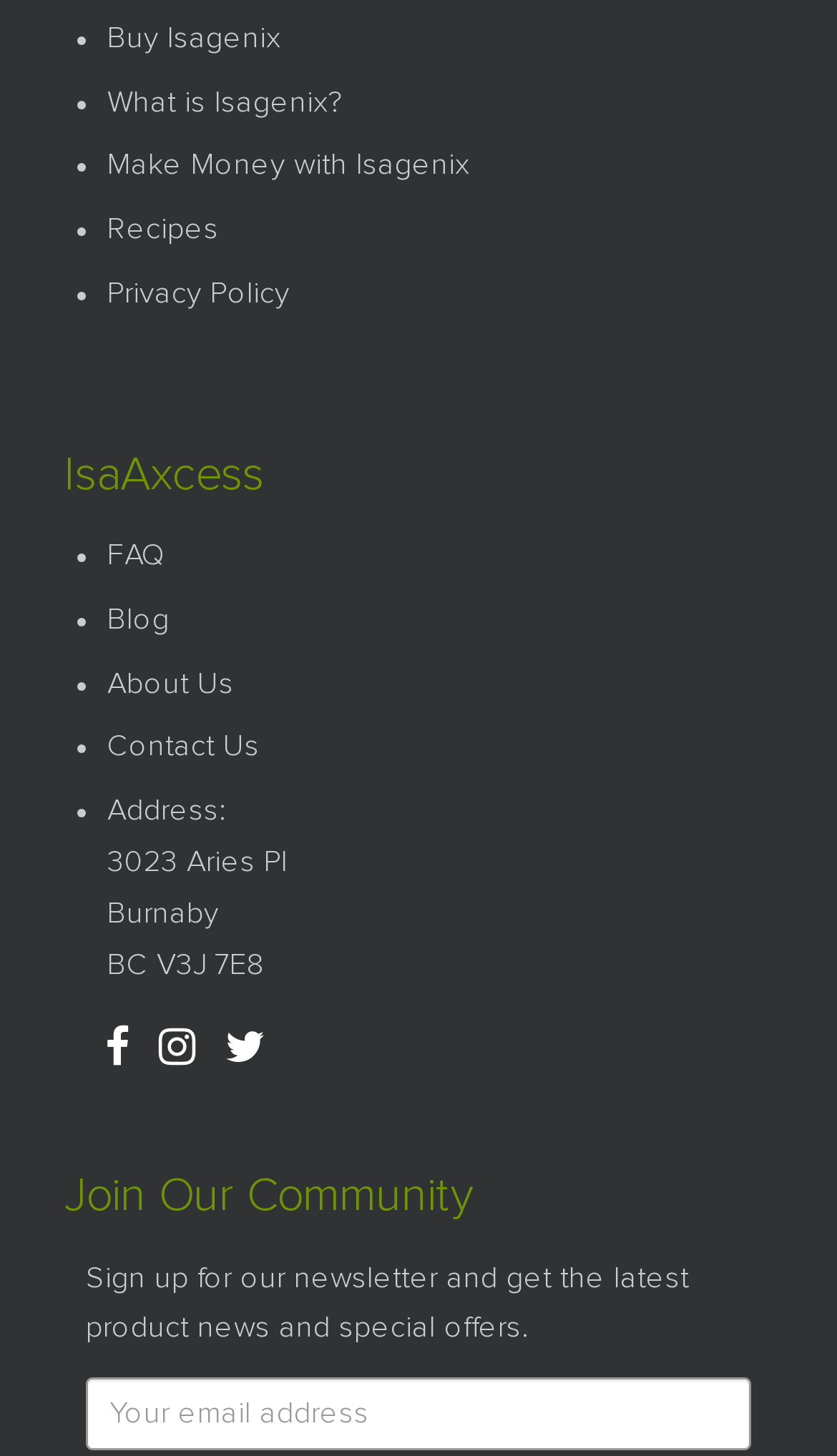Please identify the coordinates of the bounding box for the clickable region that will accomplish this instruction: "Click on Buy Isagenix".

[0.128, 0.016, 0.336, 0.037]